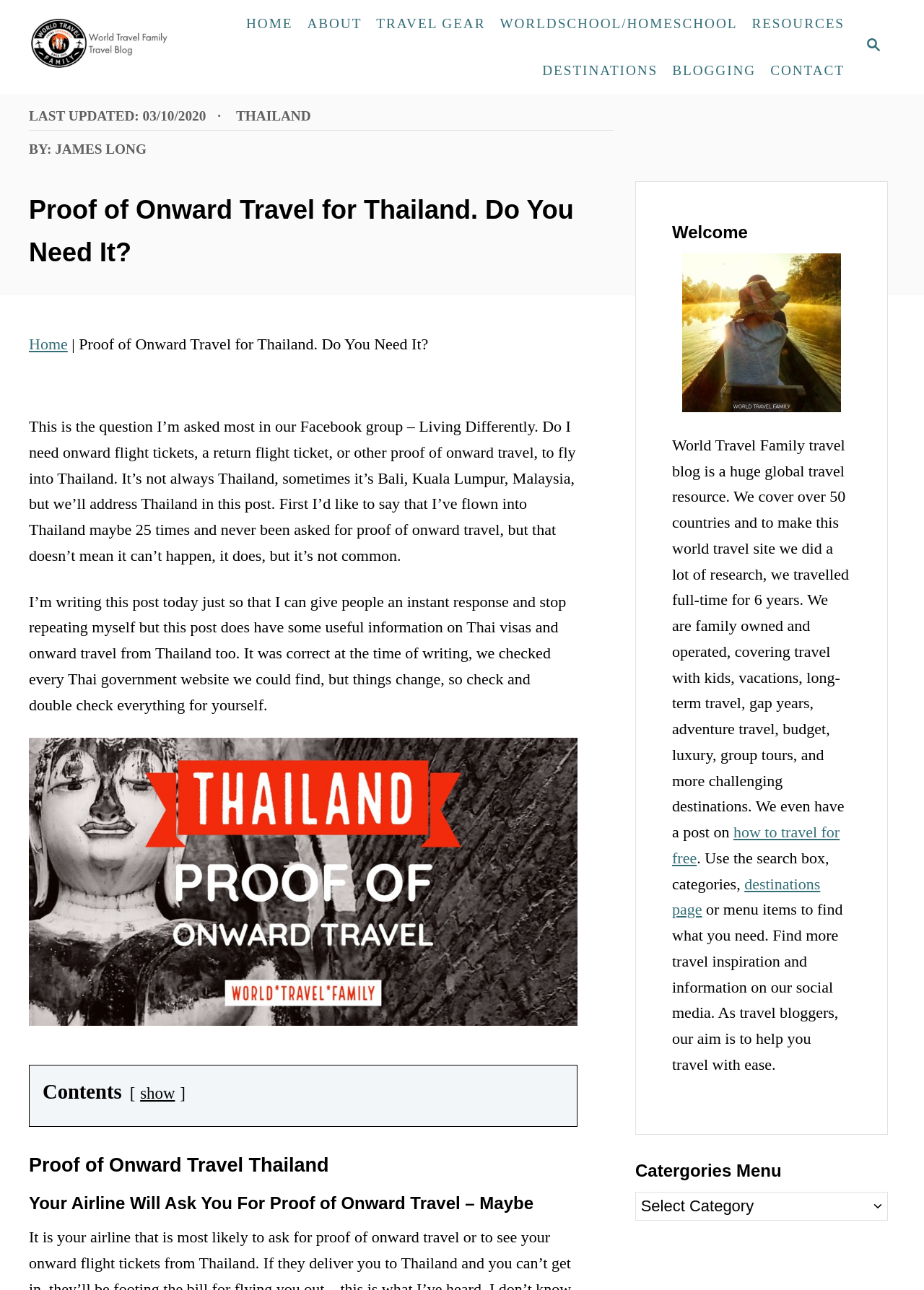Please specify the bounding box coordinates of the area that should be clicked to accomplish the following instruction: "Contact the author". The coordinates should consist of four float numbers between 0 and 1, i.e., [left, top, right, bottom].

[0.826, 0.043, 0.922, 0.067]